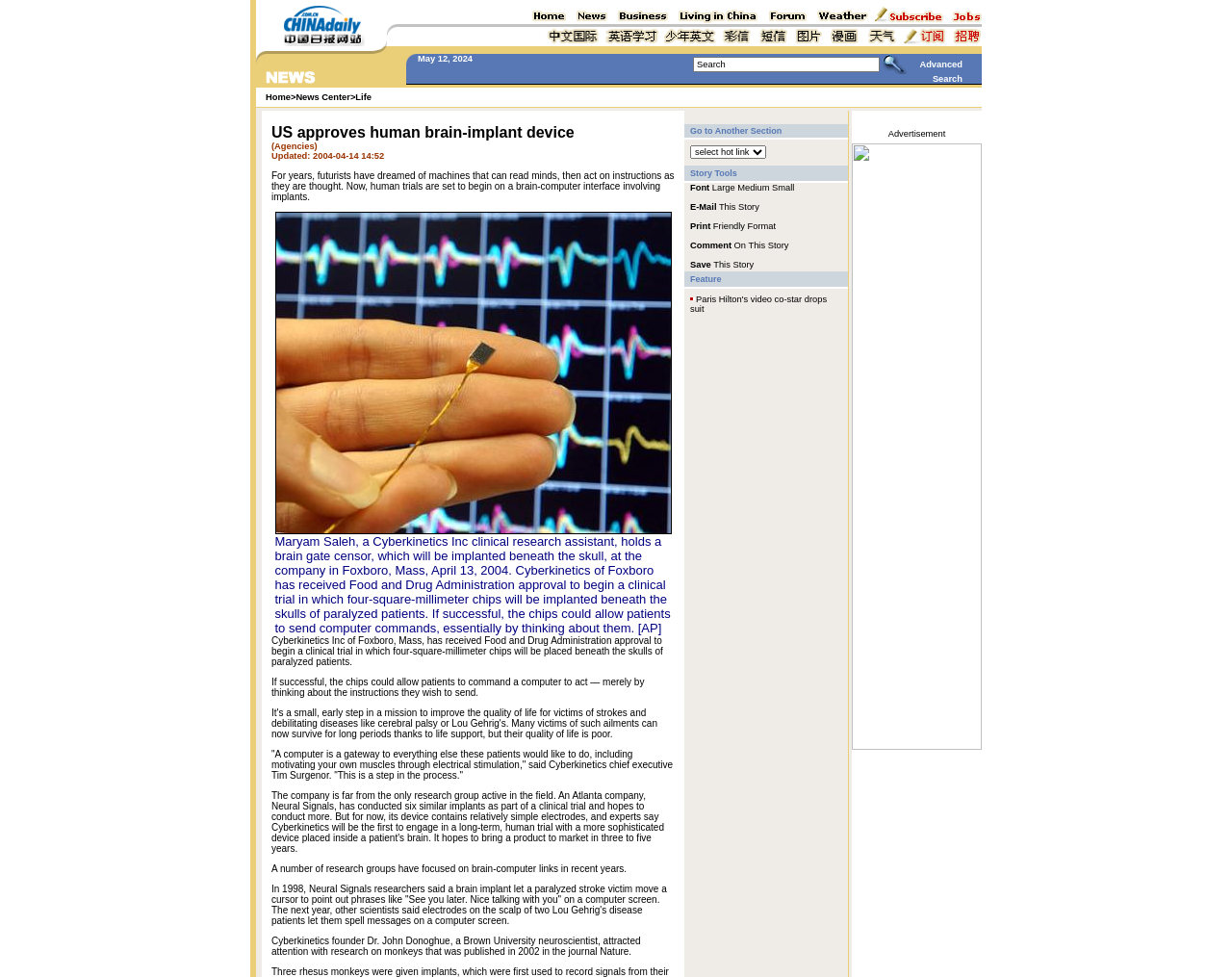Please locate the bounding box coordinates of the element that should be clicked to achieve the given instruction: "Click the 'News Center' link".

[0.24, 0.095, 0.284, 0.104]